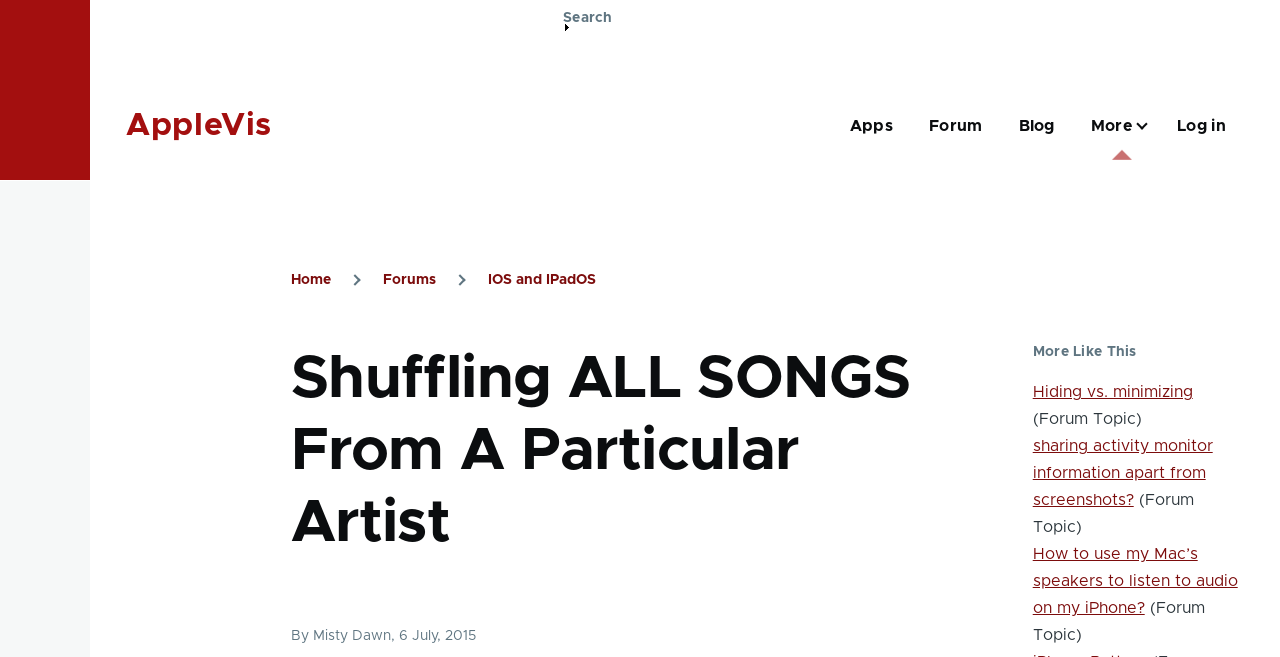Given the element description Skip to main content, predict the bounding box coordinates for the UI element in the webpage screenshot. The format should be (top-left x, top-left y, bottom-right x, bottom-right y), and the values should be between 0 and 1.

[0.0, 0.0, 1.0, 0.027]